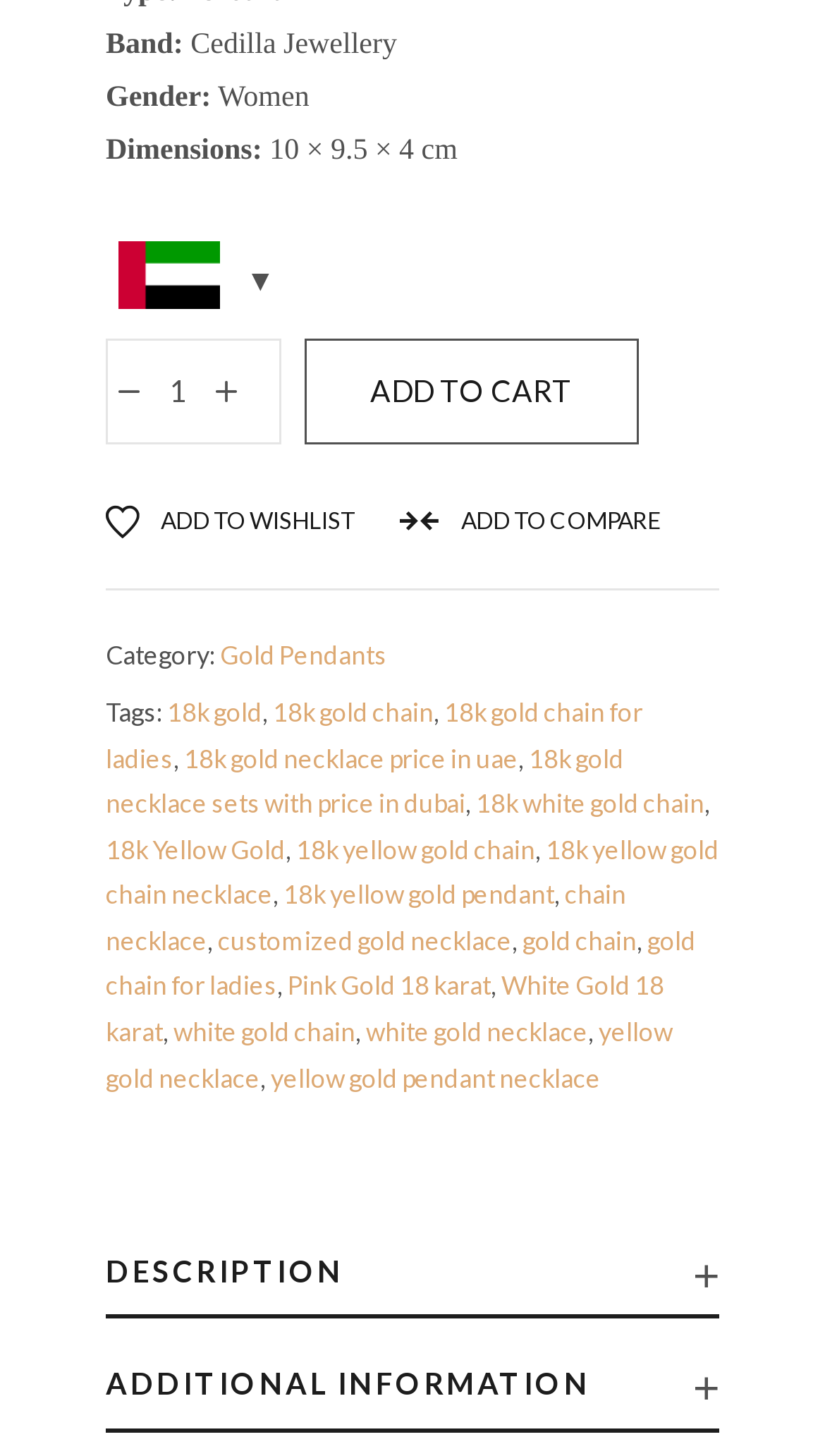Answer the question below in one word or phrase:
What is the gender of the product?

Women